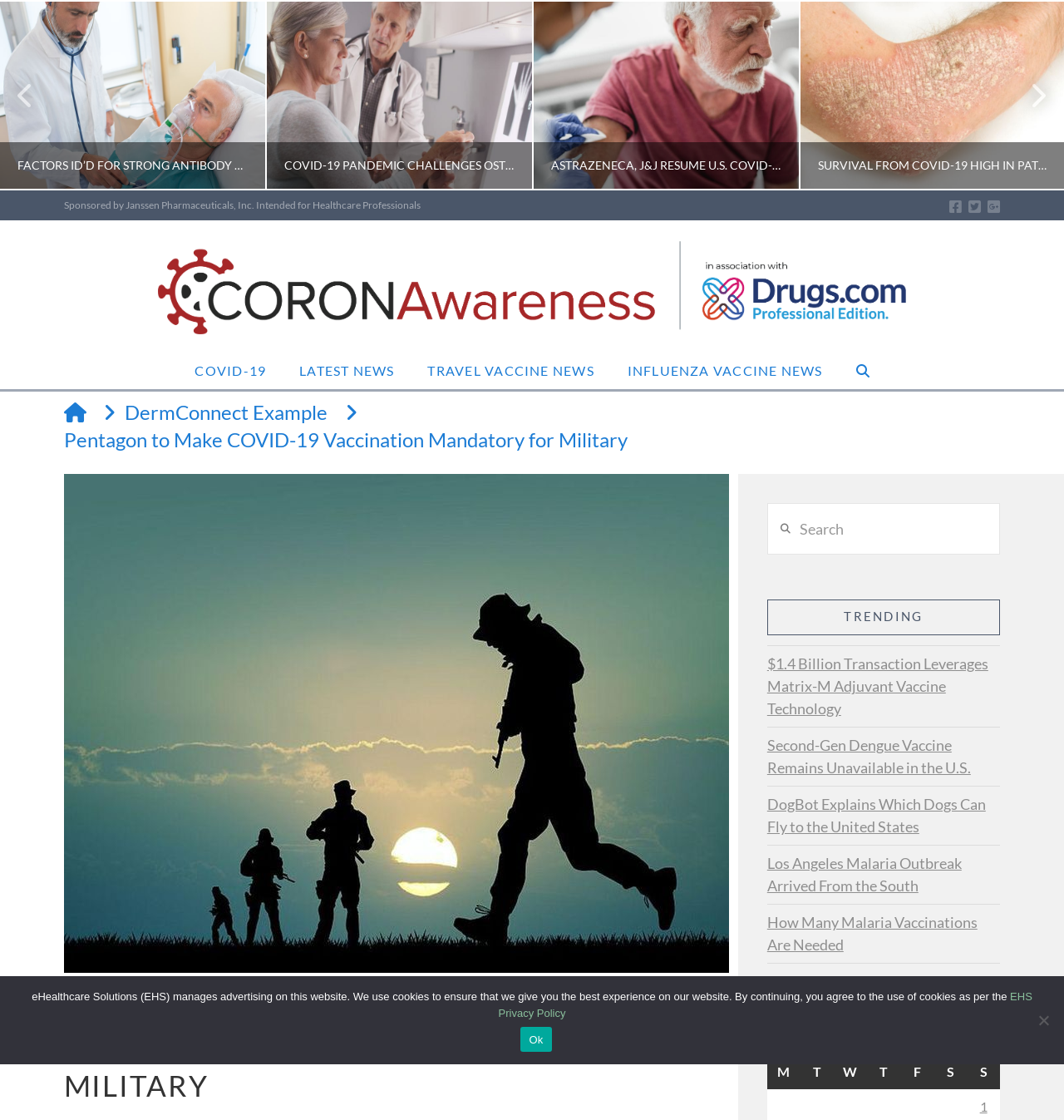Locate and generate the text content of the webpage's heading.

PENTAGON TO MAKE COVID-19 VACCINATION MANDATORY FOR MILITARY